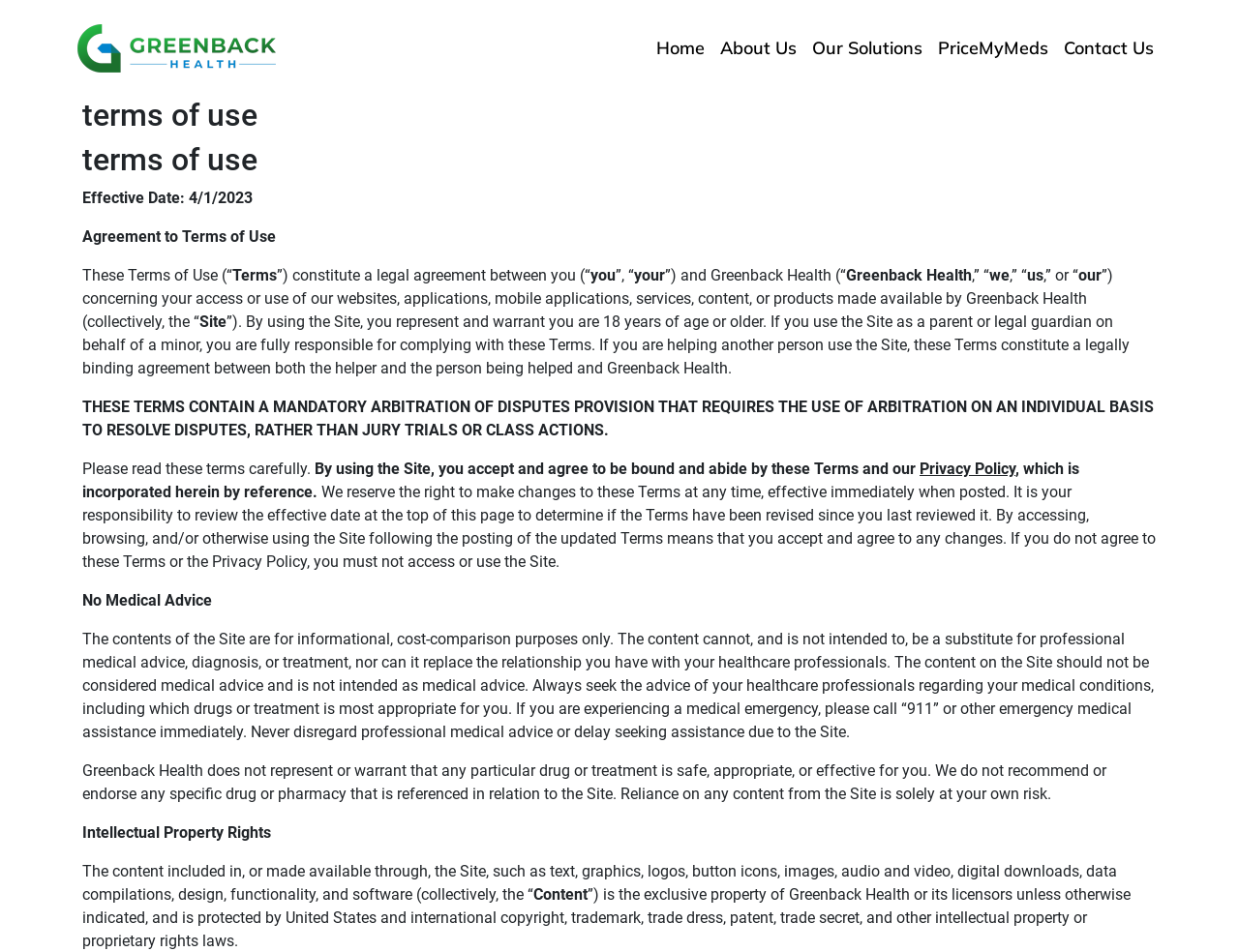What is the effective date of the Terms of Use?
Look at the image and respond with a one-word or short-phrase answer.

4/1/2023